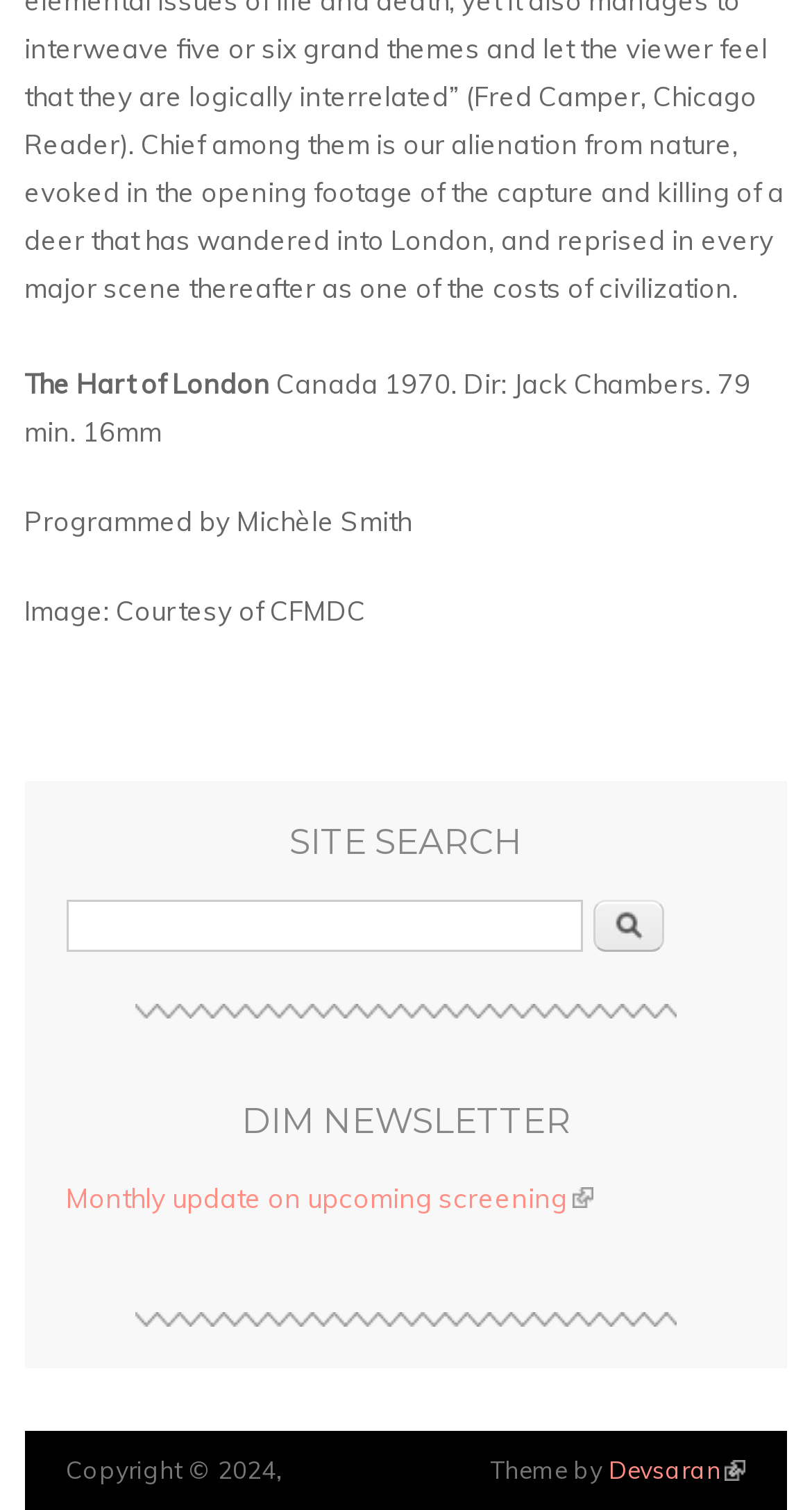Give a succinct answer to this question in a single word or phrase: 
What is the newsletter about?

Monthly update on upcoming screening